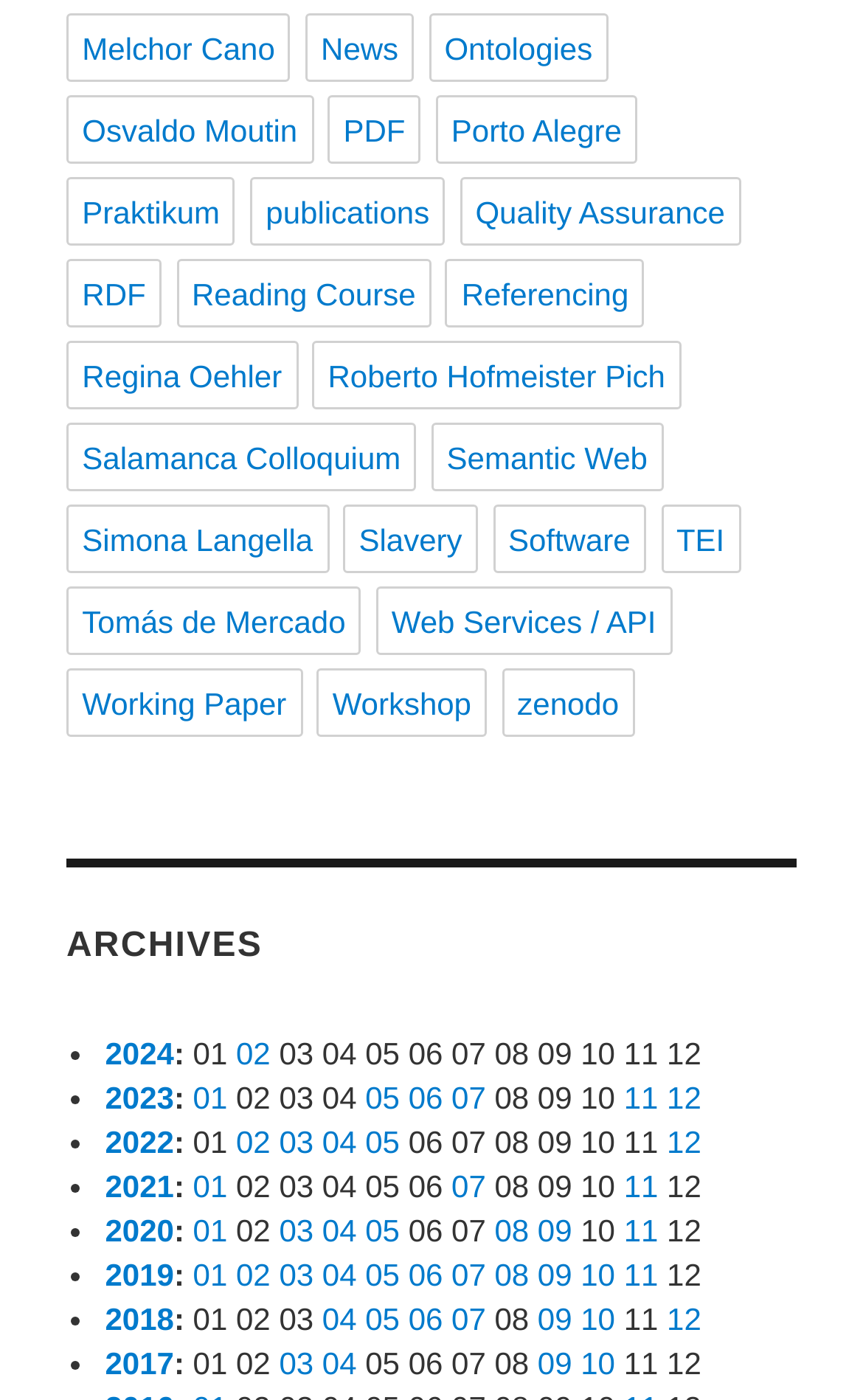How many links are there in the webpage?
Relying on the image, give a concise answer in one word or a brief phrase.

30